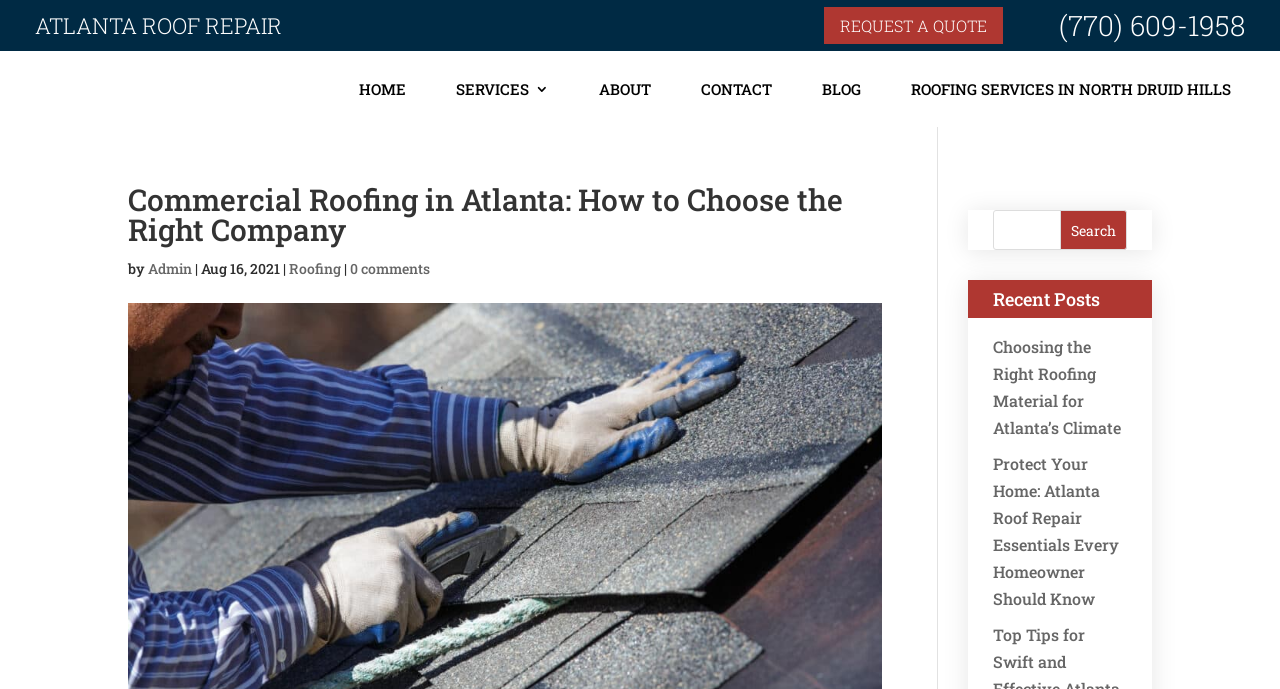Provide the bounding box coordinates for the specified HTML element described in this description: "Legal". The coordinates should be four float numbers ranging from 0 to 1, in the format [left, top, right, bottom].

None